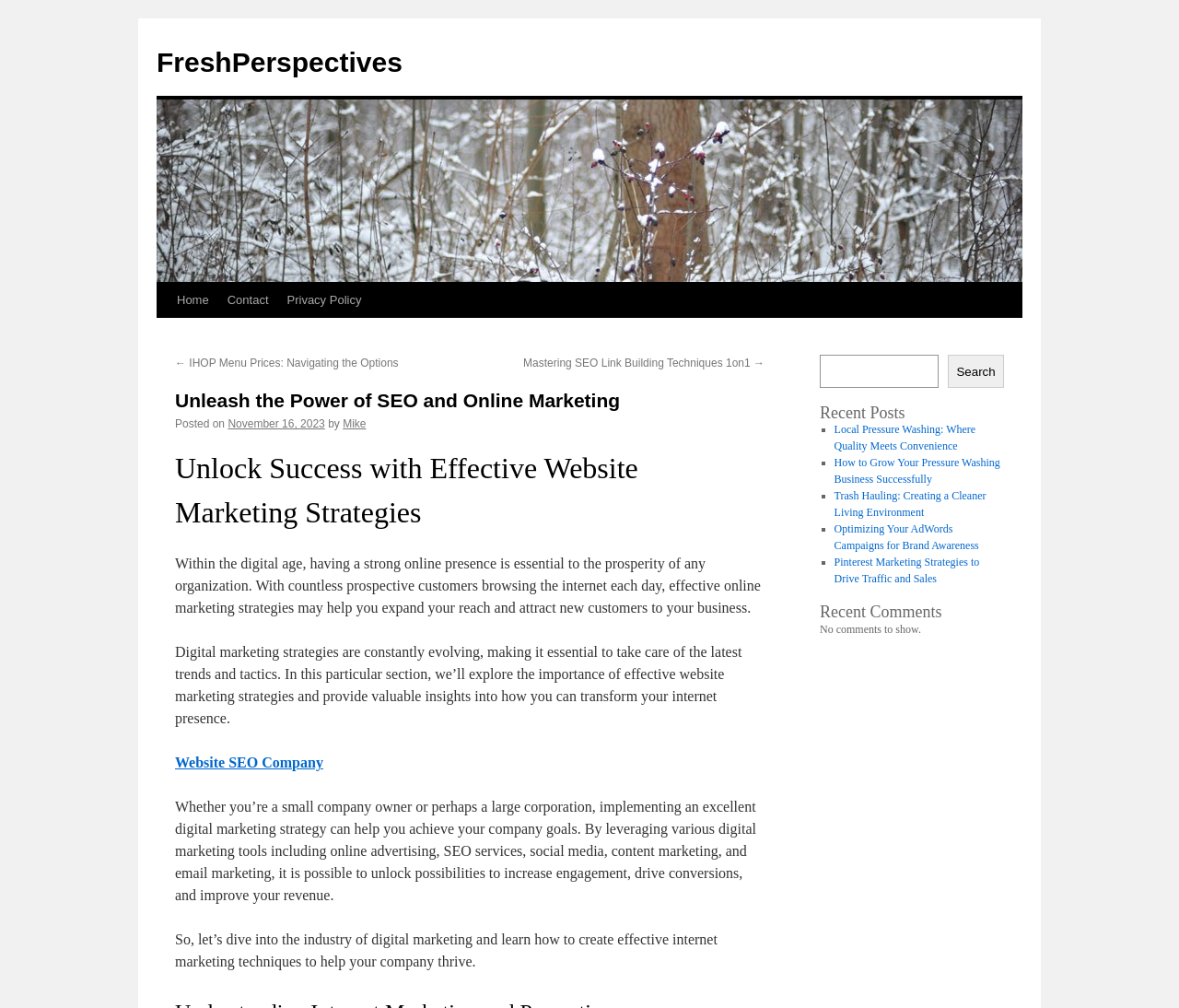Identify the bounding box coordinates for the element that needs to be clicked to fulfill this instruction: "Check the 'Recent Posts' section". Provide the coordinates in the format of four float numbers between 0 and 1: [left, top, right, bottom].

[0.695, 0.401, 0.852, 0.418]